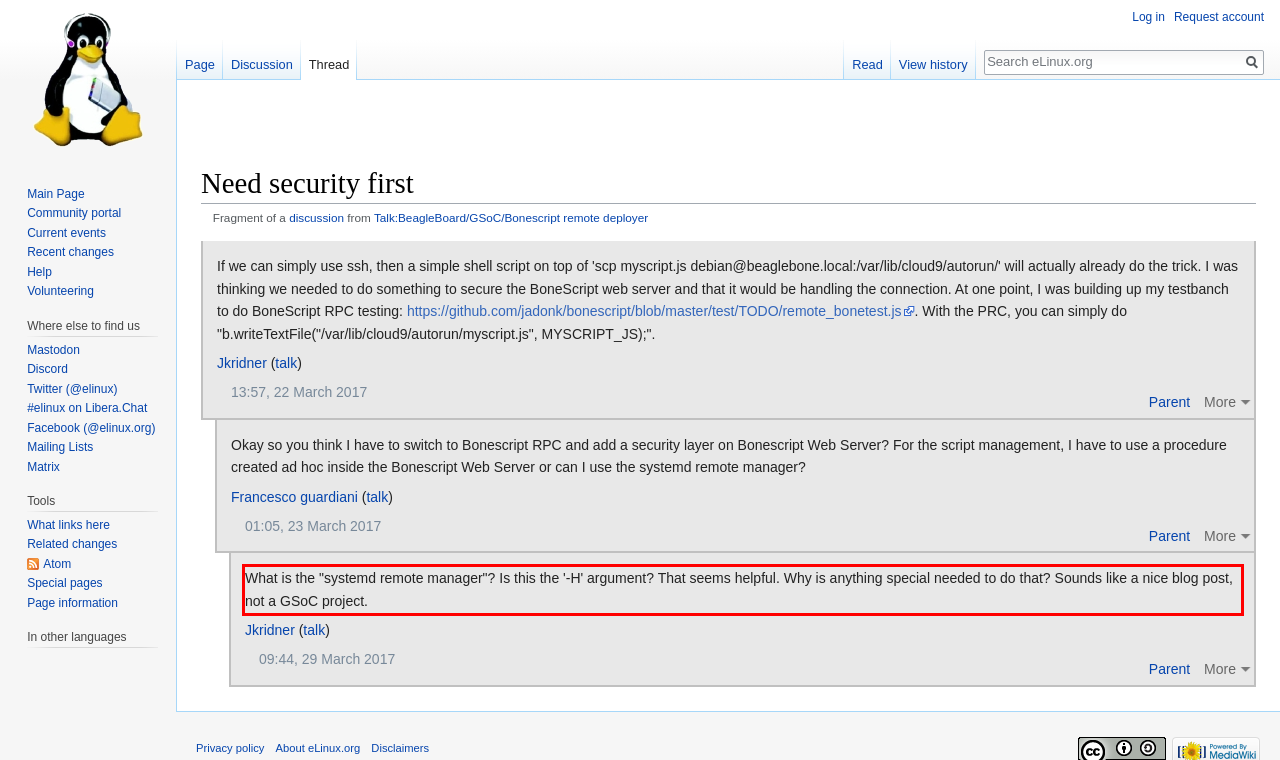You are provided with a screenshot of a webpage containing a red bounding box. Please extract the text enclosed by this red bounding box.

What is the "systemd remote manager"? Is this the '-H' argument? That seems helpful. Why is anything special needed to do that? Sounds like a nice blog post, not a GSoC project.